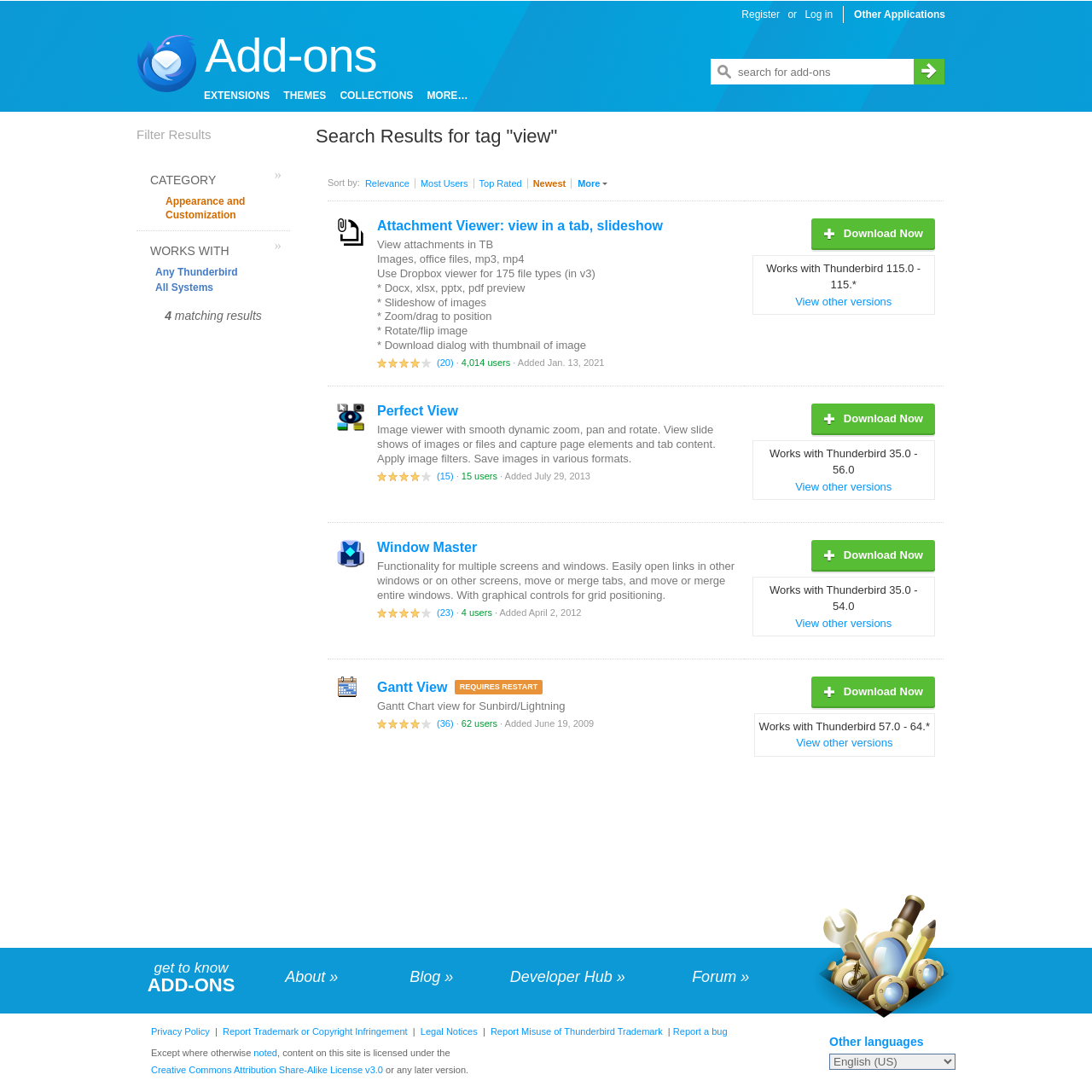Locate the bounding box coordinates of the region to be clicked to comply with the following instruction: "View Thunderbird Add-ons". The coordinates must be four float numbers between 0 and 1, in the form [left, top, right, bottom].

[0.188, 0.026, 0.345, 0.075]